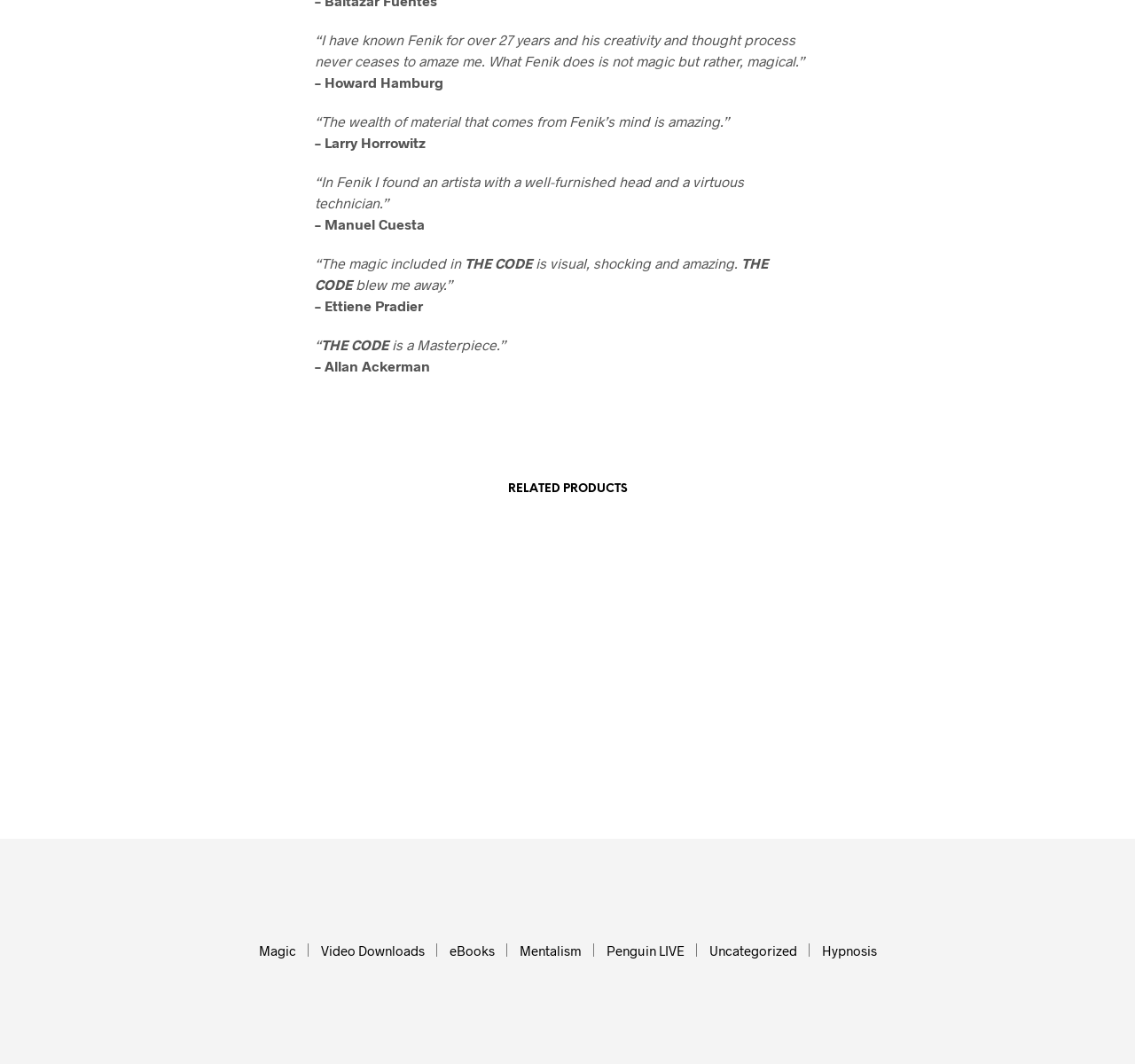Find the bounding box of the web element that fits this description: "parent_node: ADD TO WISHLIST".

[0.691, 0.515, 0.83, 0.639]